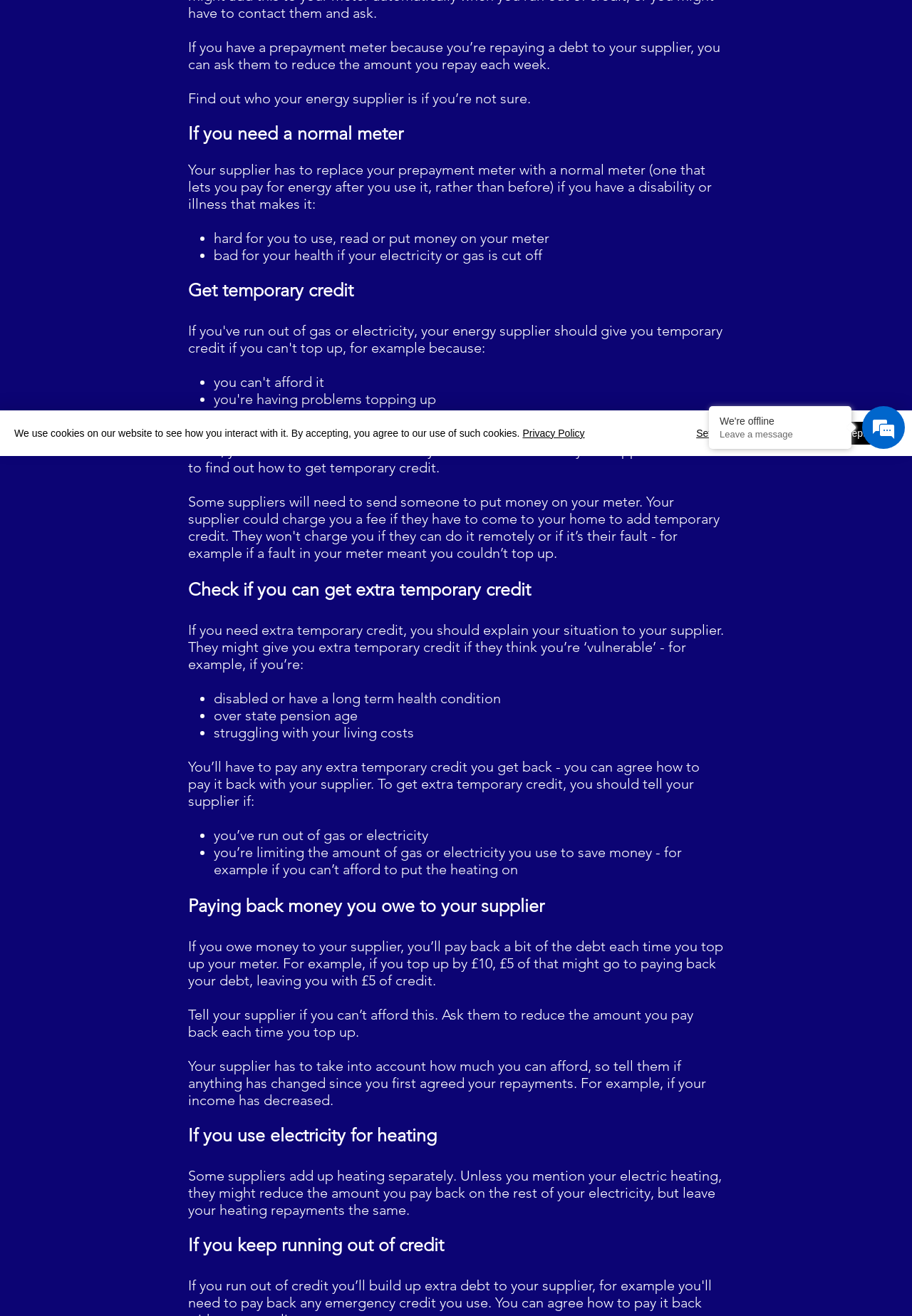Bounding box coordinates are specified in the format (top-left x, top-left y, bottom-right x, bottom-right y). All values are floating point numbers bounded between 0 and 1. Please provide the bounding box coordinate of the region this sentence describes: Decline All

[0.815, 0.321, 0.893, 0.338]